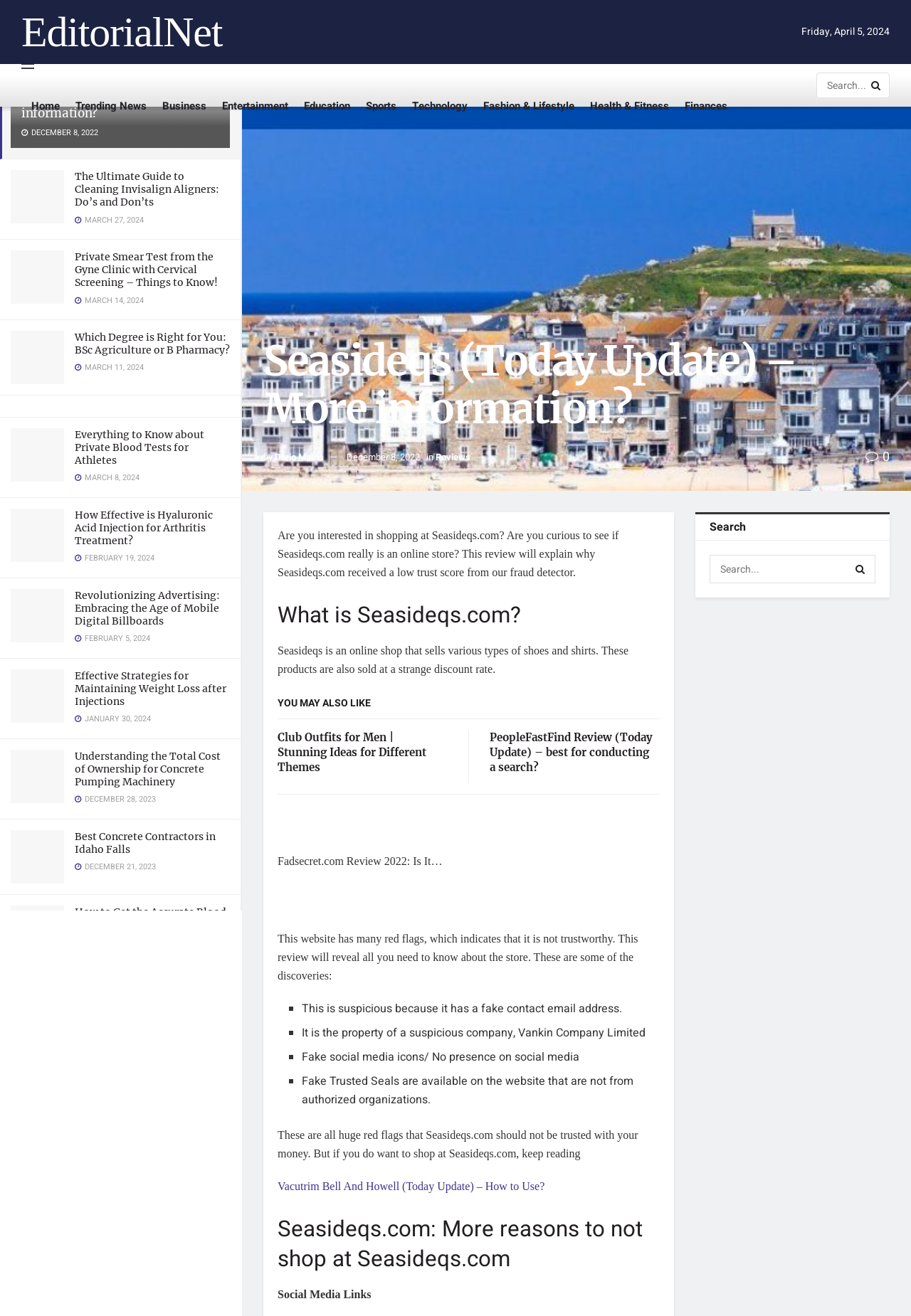Can you extract the primary headline text from the webpage?

Seasideqs (Today Update) – More information?